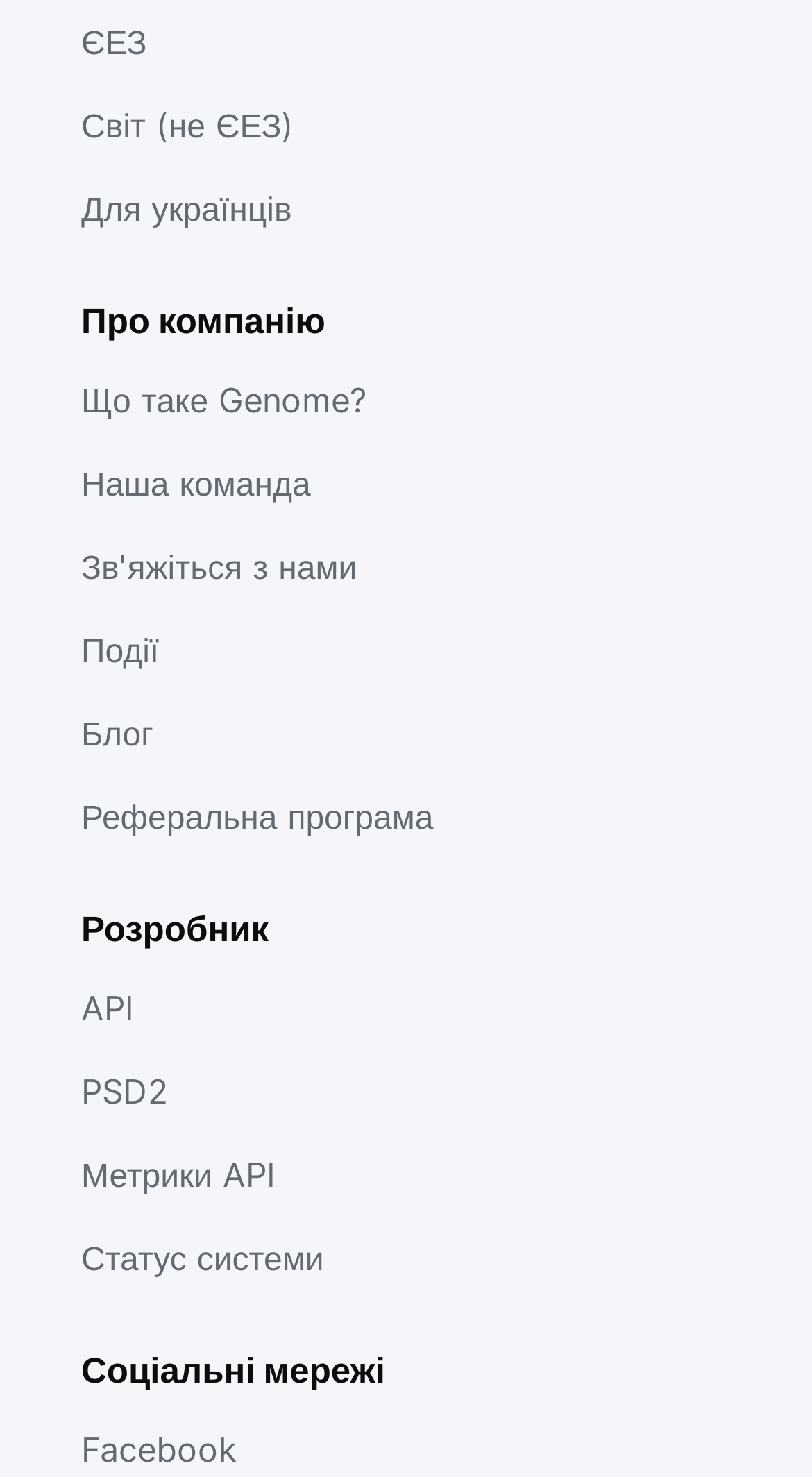Provide the bounding box coordinates for the specified HTML element described in this description: "Що таке Genome?". The coordinates should be four float numbers ranging from 0 to 1, in the format [left, top, right, bottom].

[0.1, 0.254, 0.451, 0.288]